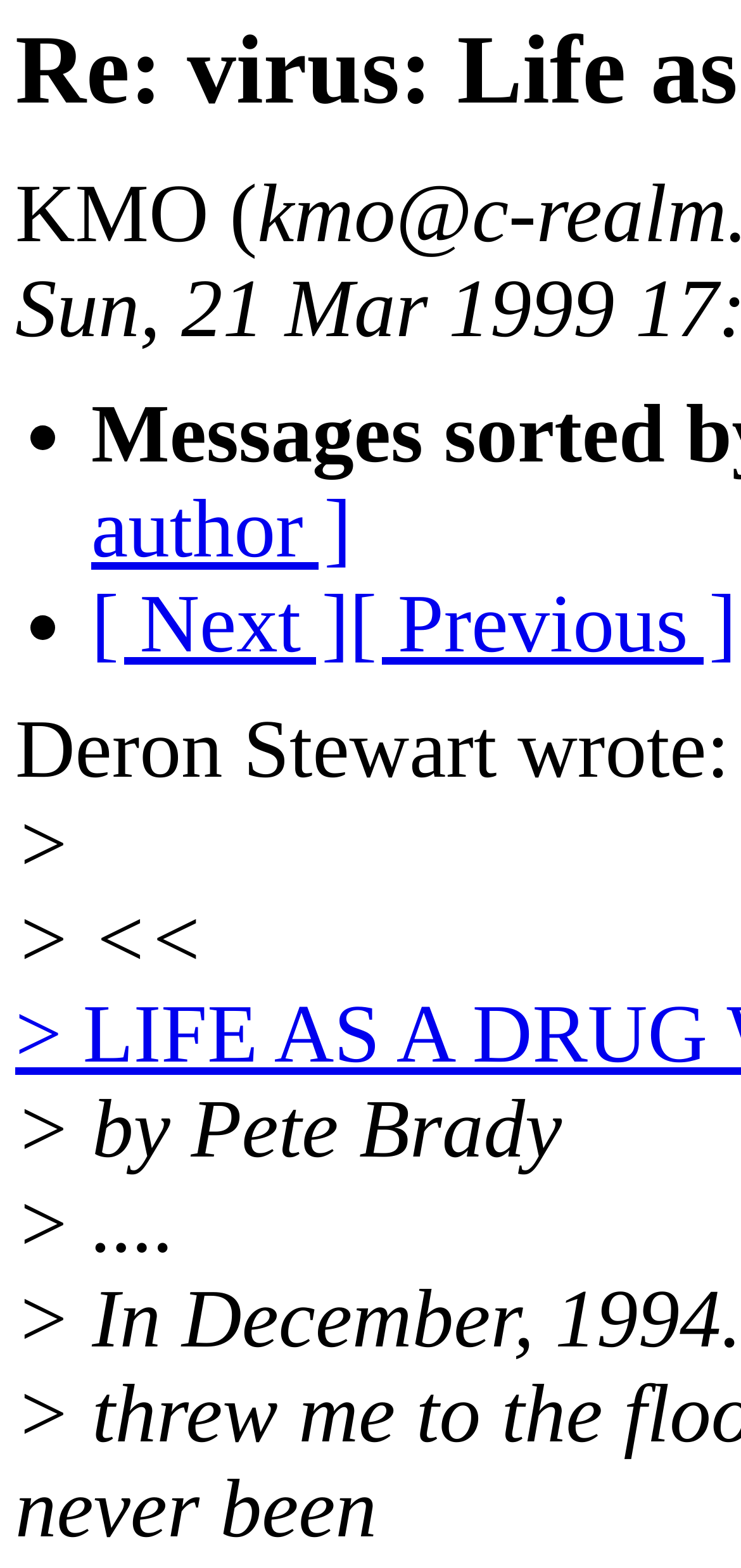Respond to the following question with a brief word or phrase:
What is the text of the first static text element?

KMO (